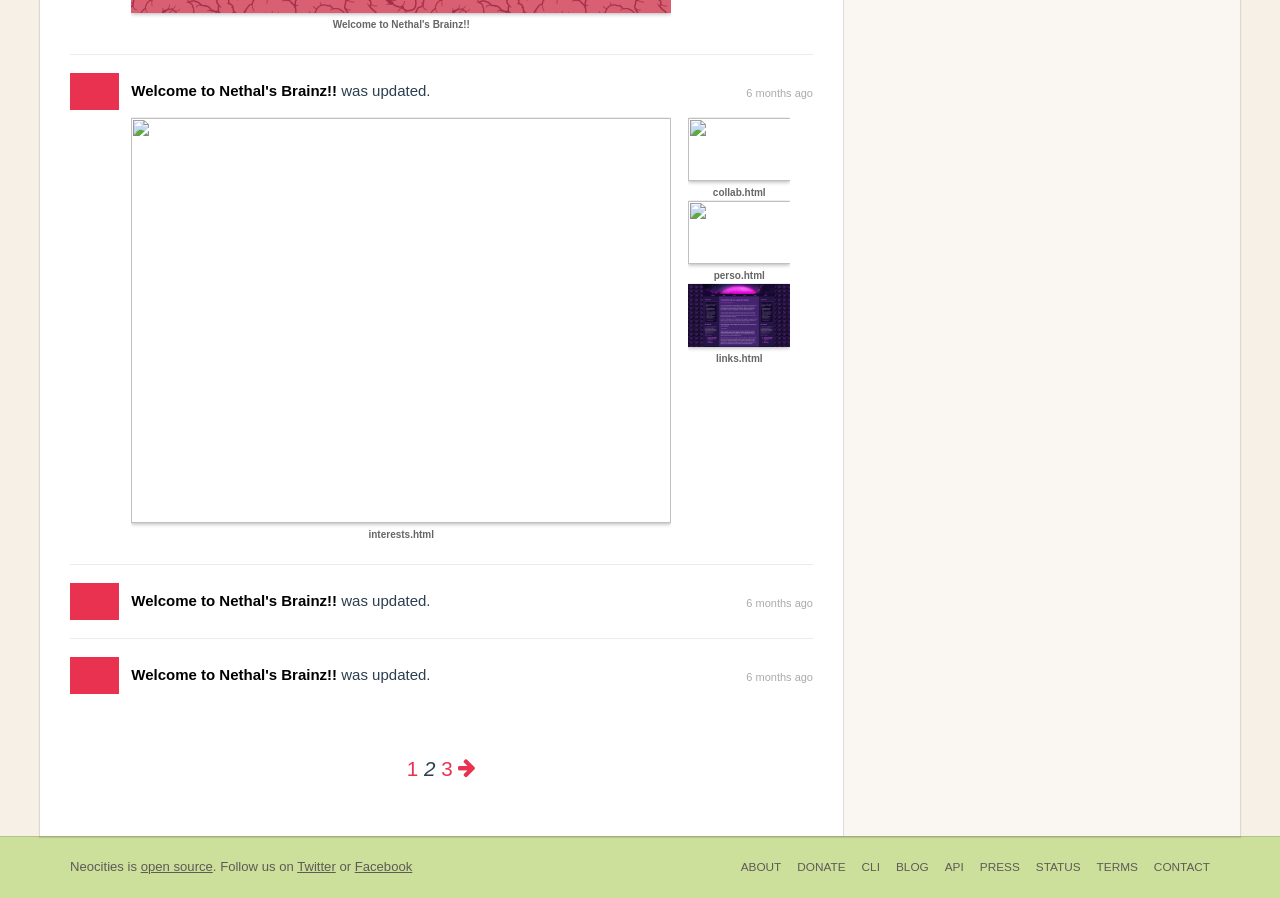Give a one-word or short phrase answer to the question: 
What is the update frequency of the website?

Every 6 months